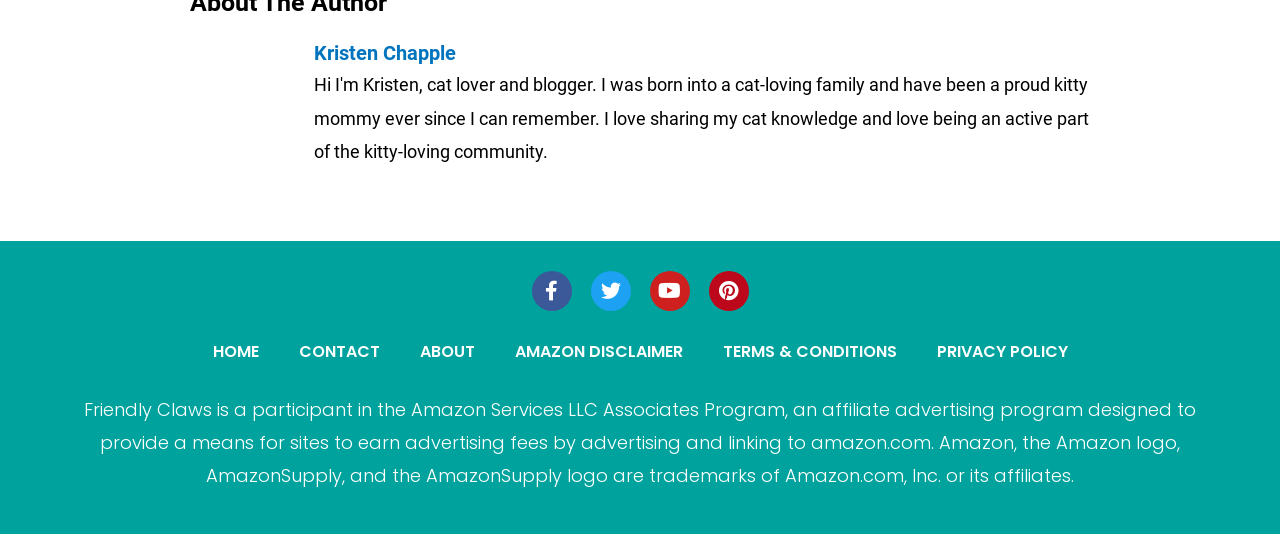Pinpoint the bounding box coordinates for the area that should be clicked to perform the following instruction: "view terms and conditions".

[0.549, 0.619, 0.716, 0.698]